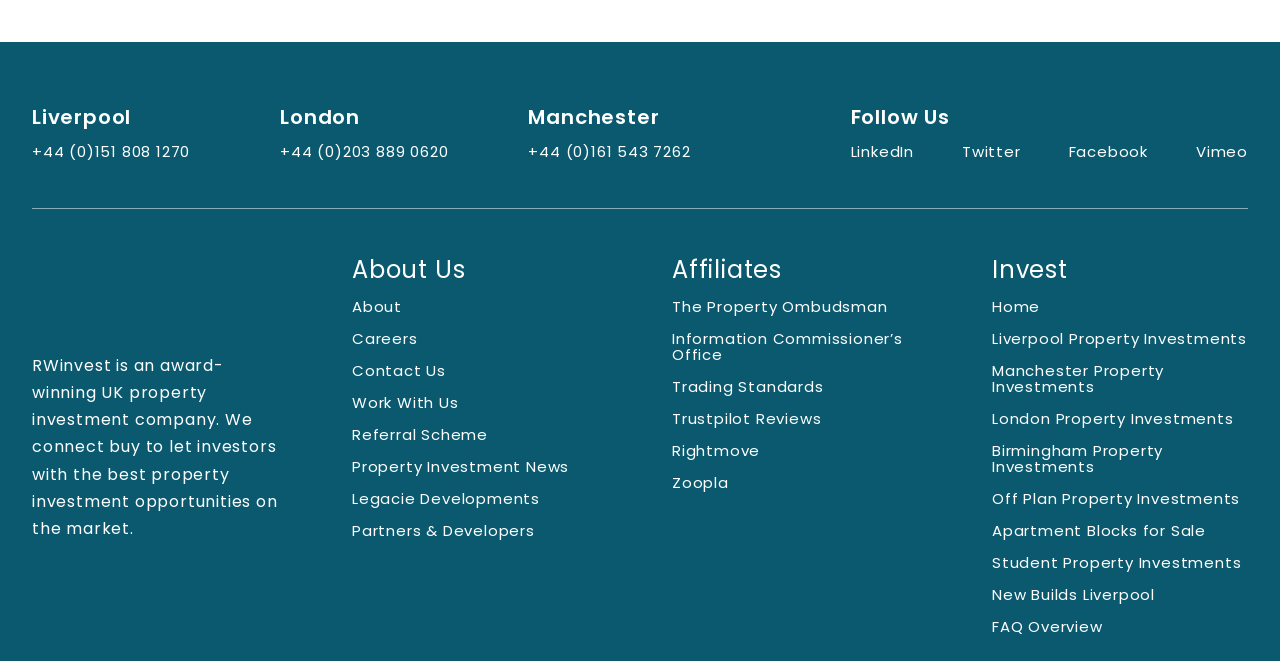Indicate the bounding box coordinates of the element that must be clicked to execute the instruction: "Open Facebook". The coordinates should be given as four float numbers between 0 and 1, i.e., [left, top, right, bottom].

None